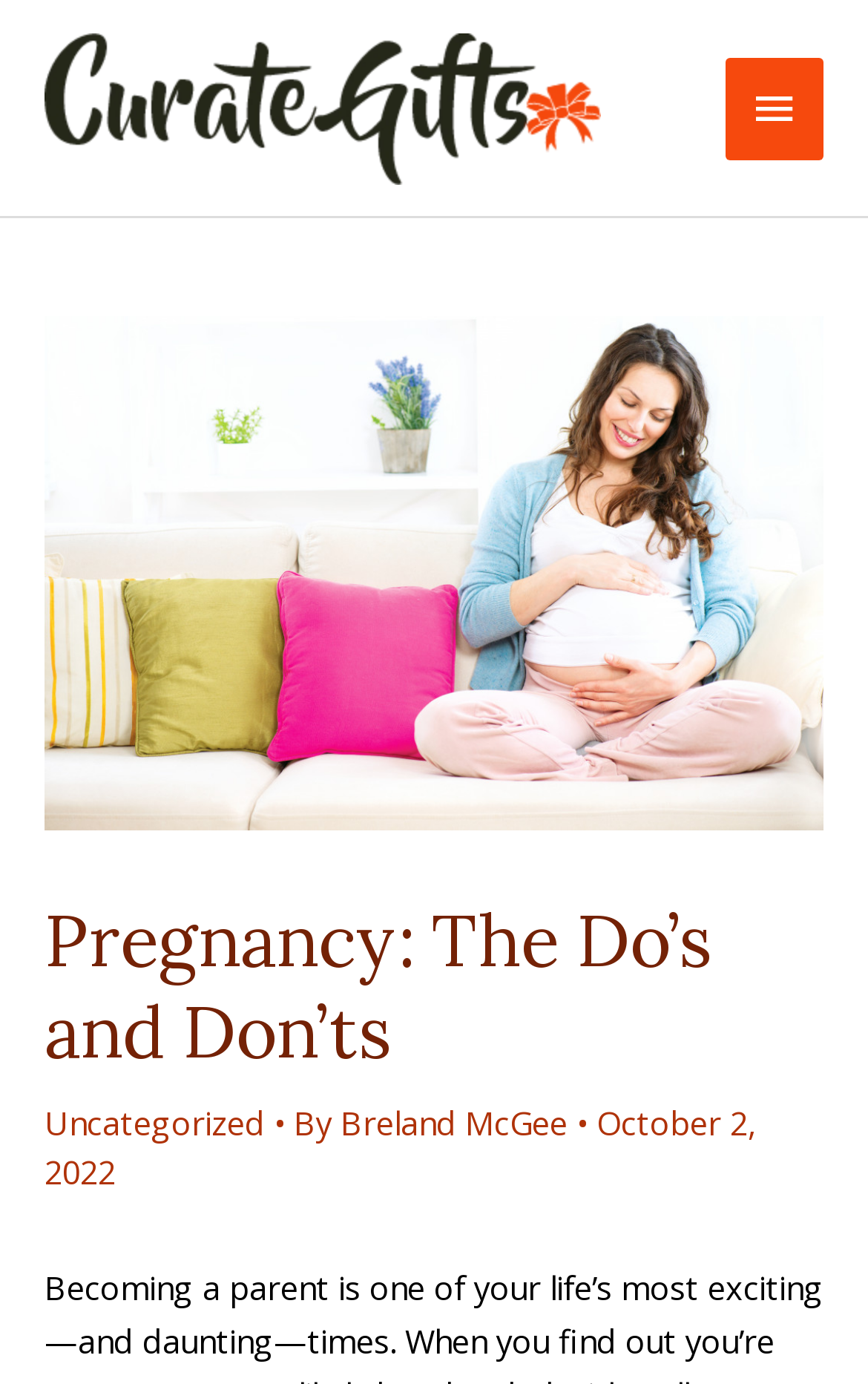What is the category of the article?
Using the visual information from the image, give a one-word or short-phrase answer.

Uncategorized